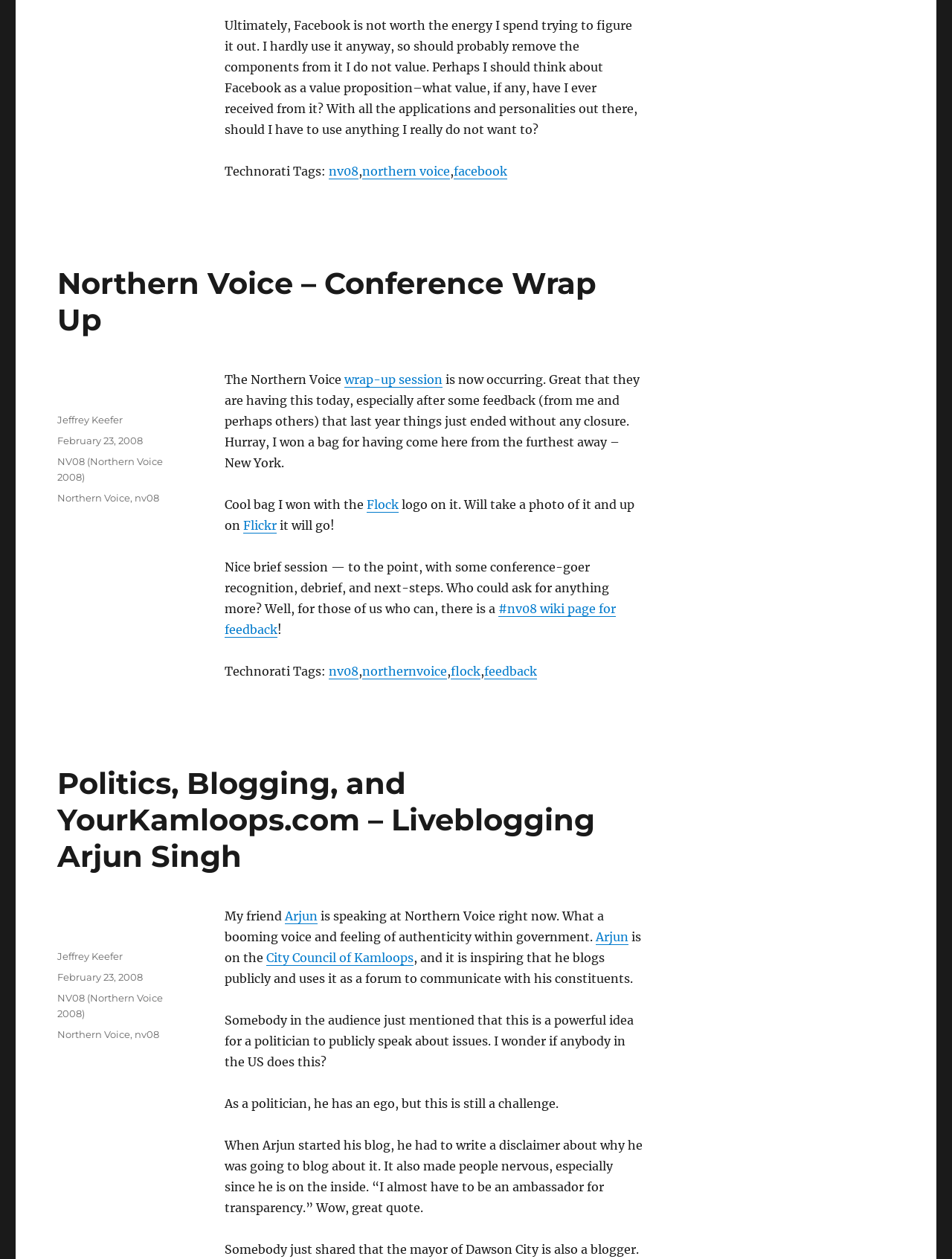Please specify the bounding box coordinates for the clickable region that will help you carry out the instruction: "Check the categories of the post".

[0.06, 0.361, 0.114, 0.371]